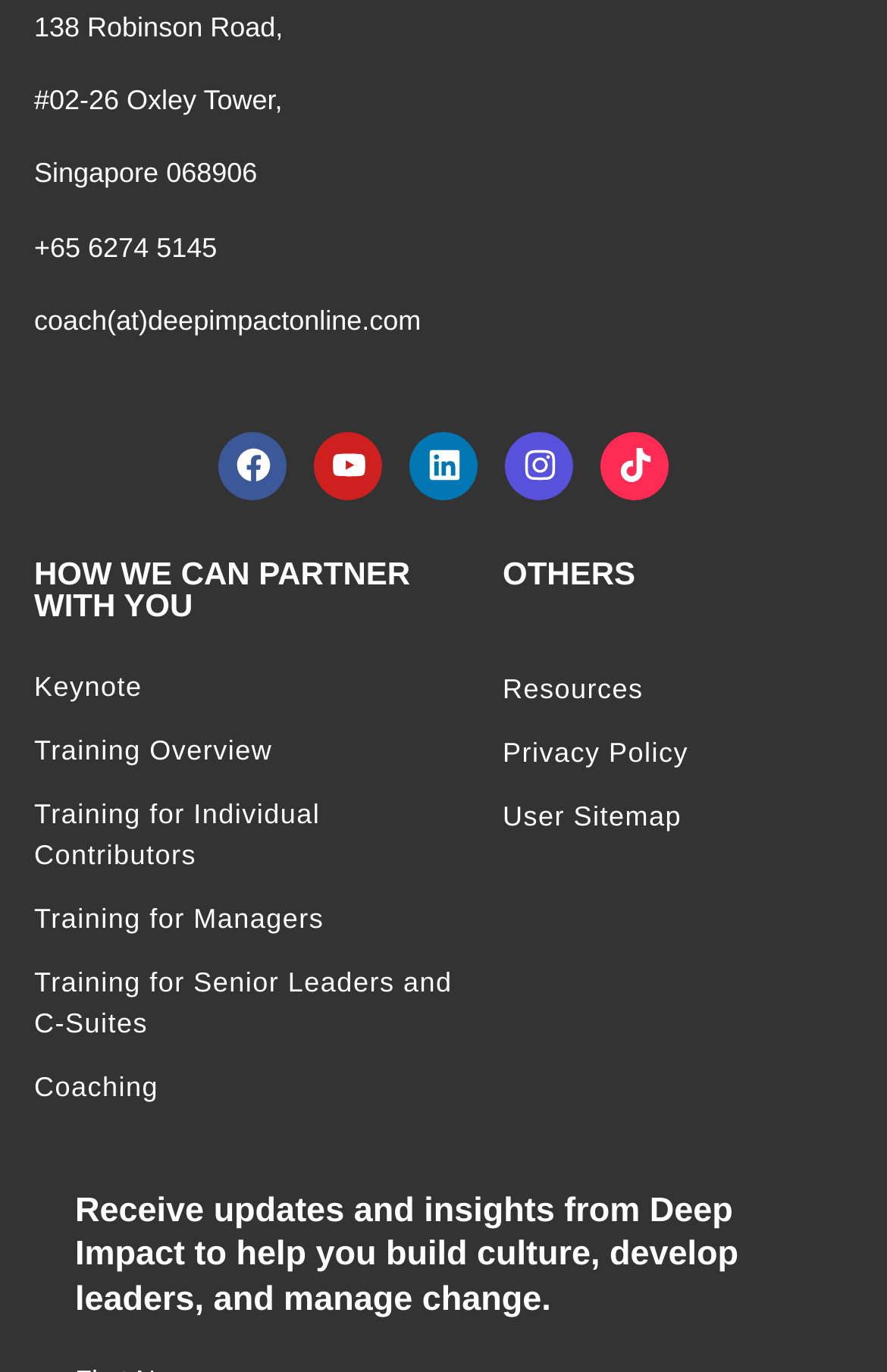Specify the bounding box coordinates of the area that needs to be clicked to achieve the following instruction: "View Training Overview".

[0.038, 0.531, 0.546, 0.561]